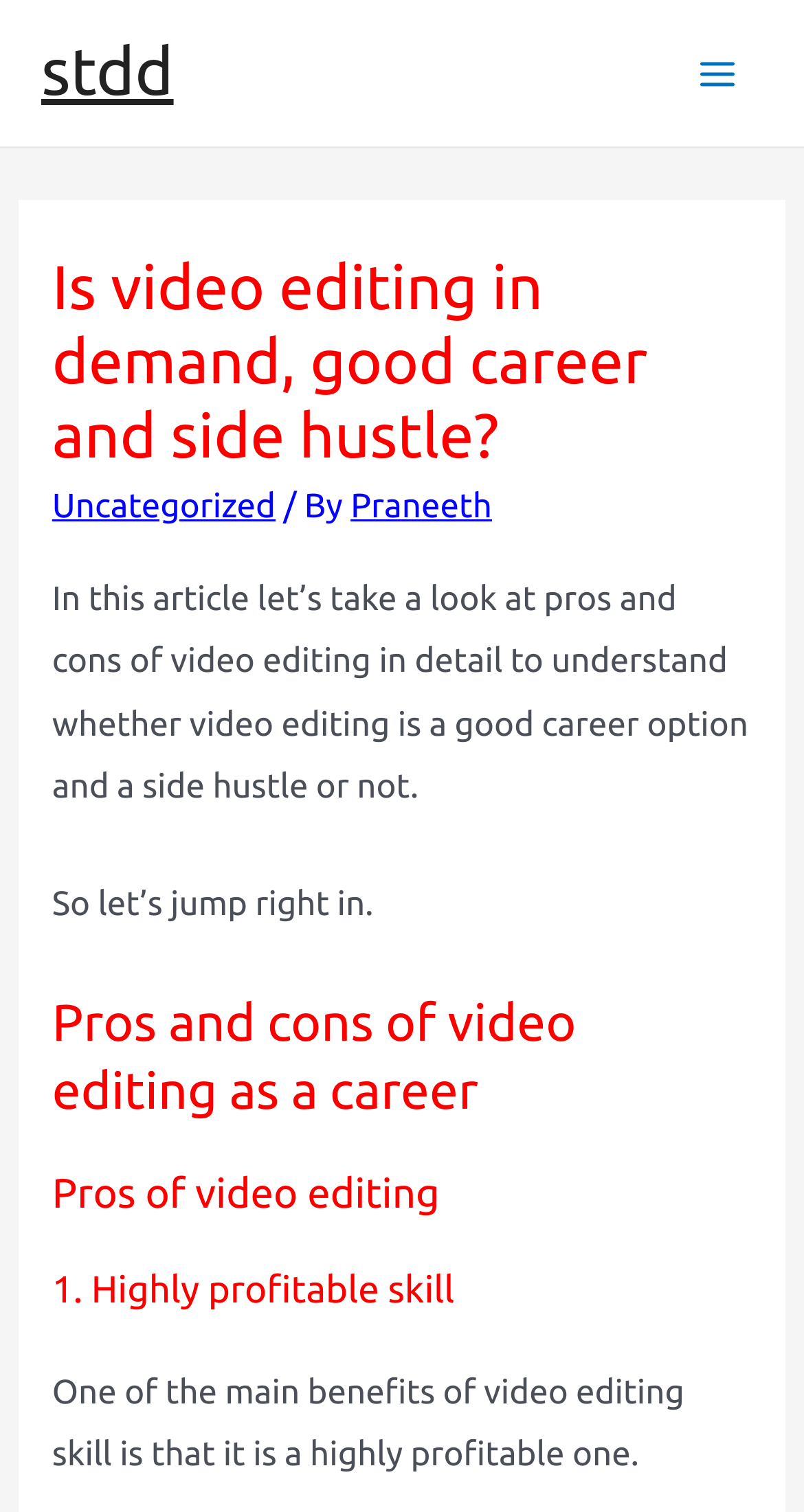Extract the bounding box of the UI element described as: "Main Menu".

[0.834, 0.018, 0.949, 0.079]